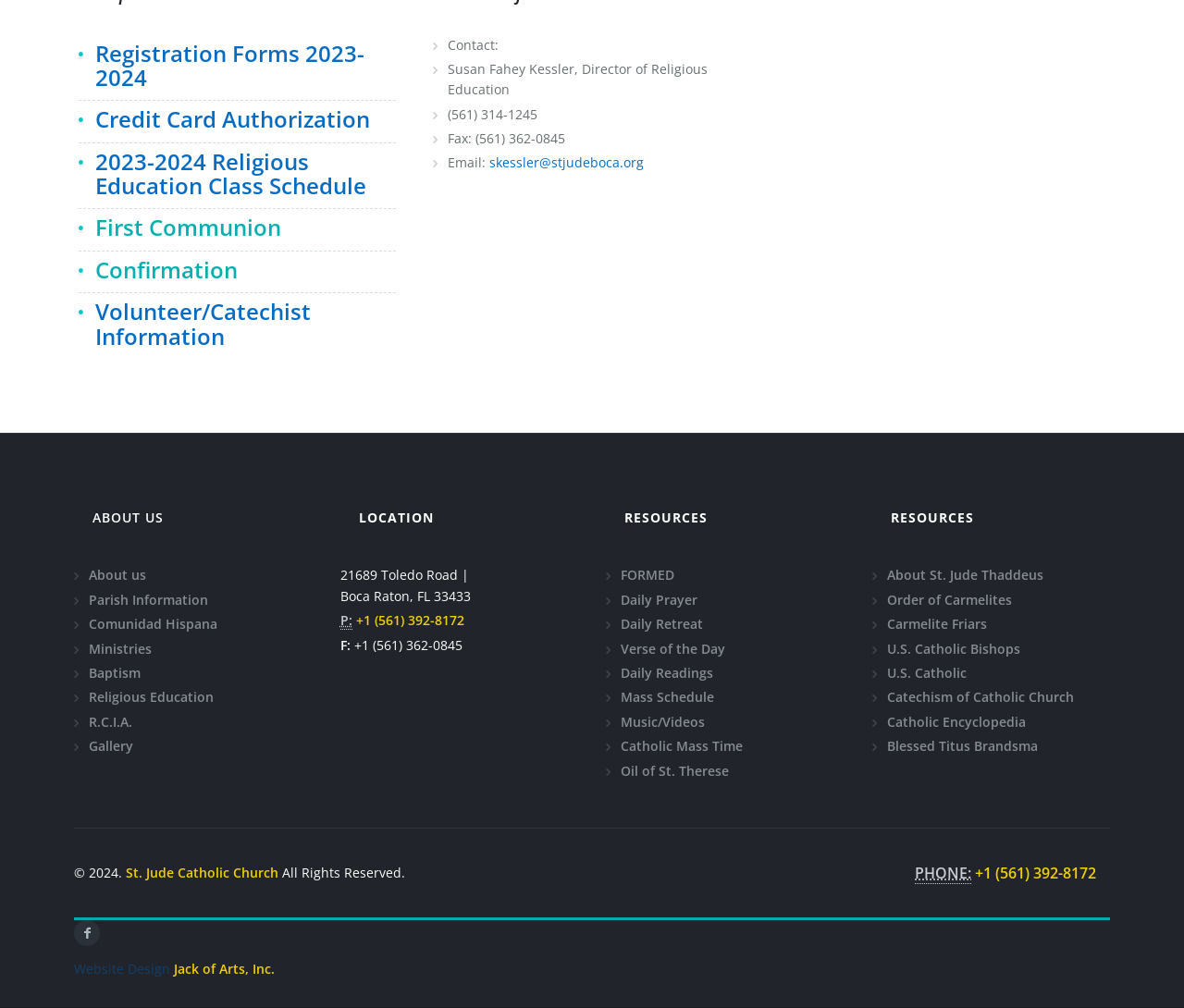Provide a short, one-word or phrase answer to the question below:
How many years of experience does Bertrand Carbonneau have in teaching mathematics?

30 years